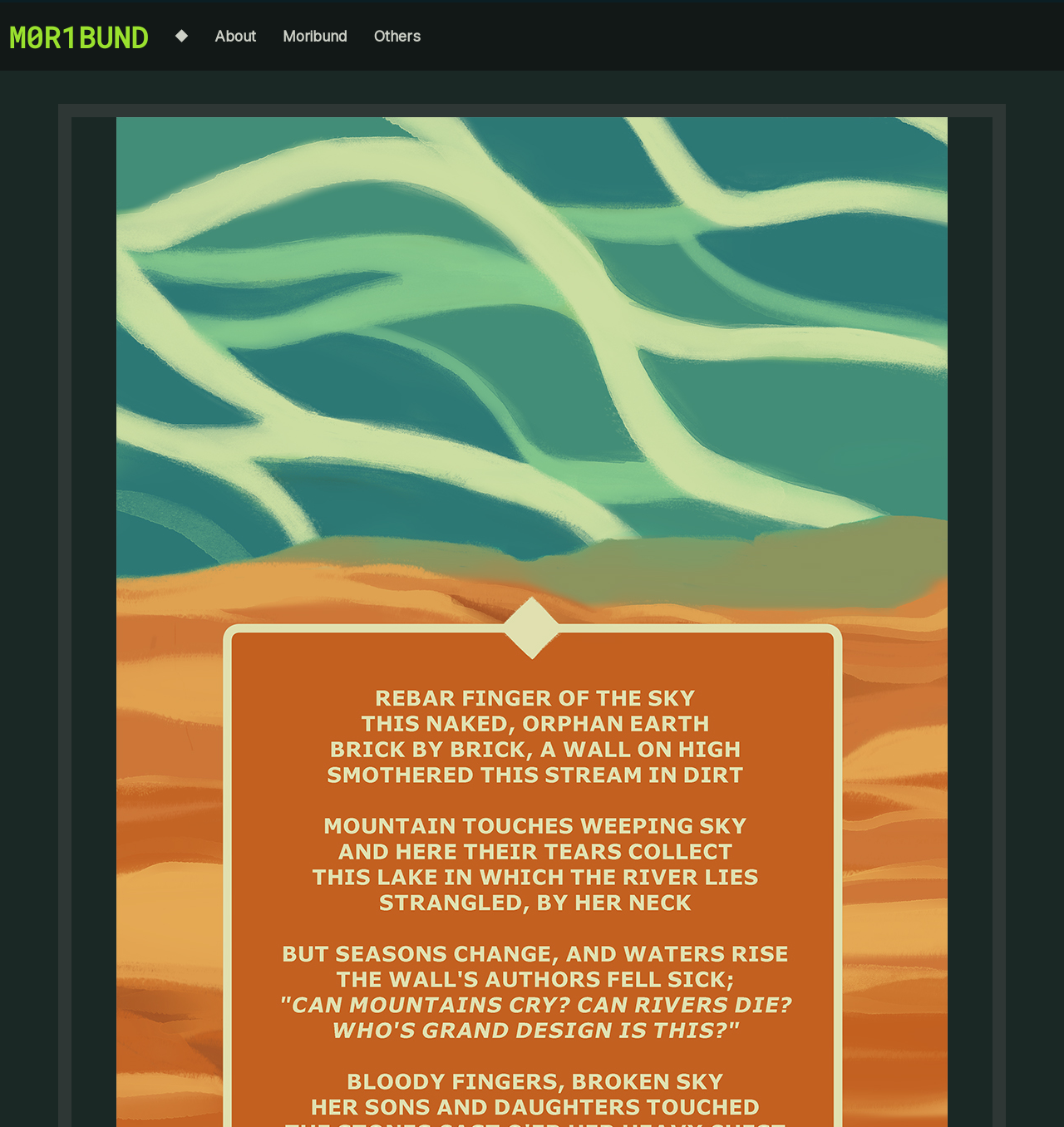What is the first link in the navigation menu?
Using the image provided, answer with just one word or phrase.

About